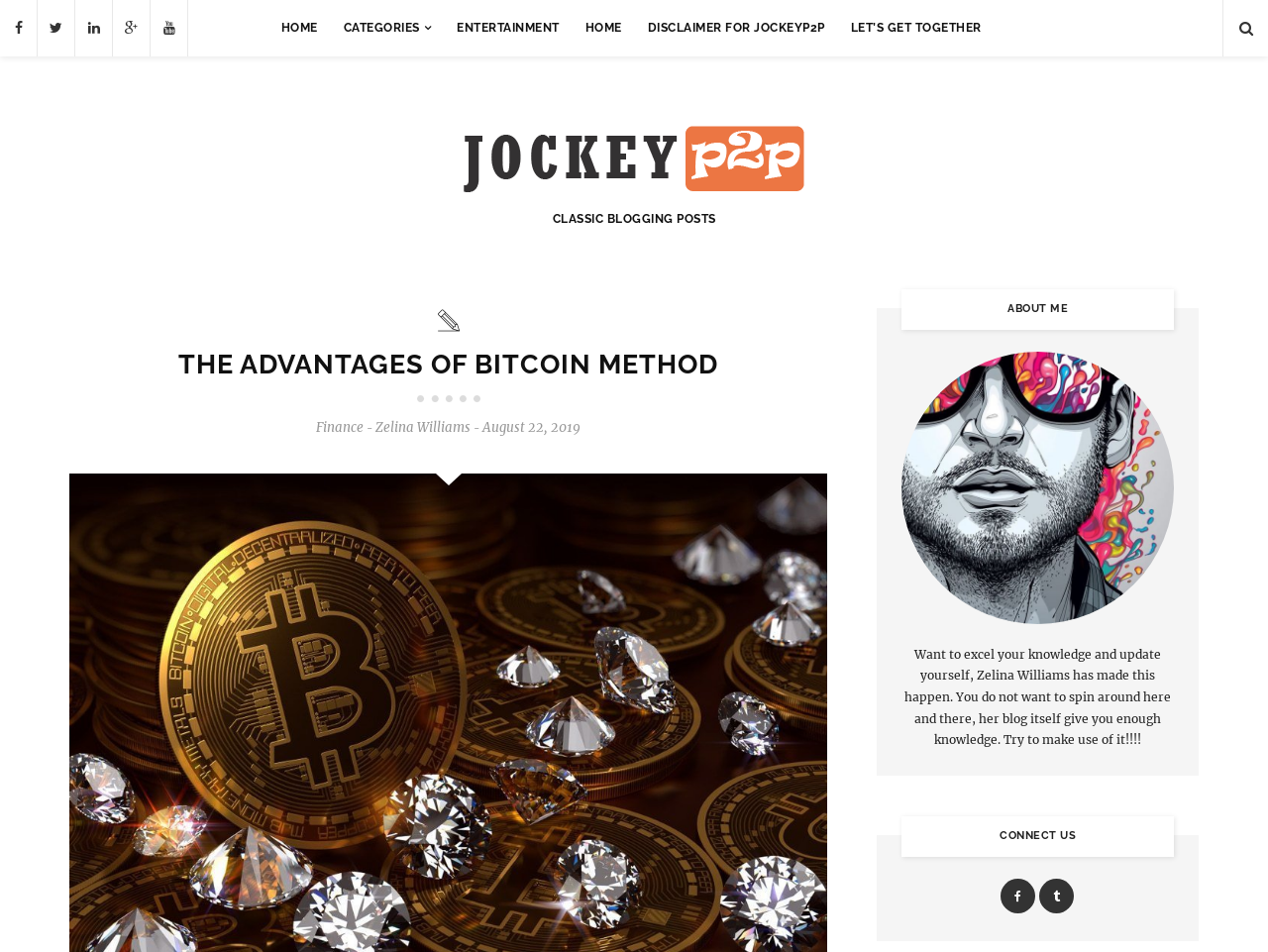Describe all visible elements and their arrangement on the webpage.

This webpage is about Jockey p2p, with a focus on the advantages of Bitcoin Method. At the top left corner, there are five social media links represented by icons. Next to them, there is a navigation menu with links to HOME, CATEGORIES, ENTERTAINMENT, DISCLAIMER FOR JOCKEYP2P, and LET'S GET TOGETHER. On the top right corner, there is a search icon.

Below the navigation menu, there is a large heading that reads "Jockey p2p" with an image of the logo next to it. Underneath, there is a heading that says "CLASSIC BLOGGING POSTS". The main content of the page is a blog post titled "THE ADVANTAGES OF BITCOIN METHOD", which is located in the middle of the page.

To the right of the blog post title, there are three lines of text that provide information about the author, Zelina Williams, and the date of the post, August 22, 2019. Below the blog post, there is a section about the author, with a heading "ABOUT ME" and an image. The section also includes a brief description of the author and her blog.

On the right side of the page, there is a section titled "CONNECT US" with links to social media platforms represented by icons. Overall, the webpage has a simple and clean layout, with a focus on providing information about Jockey p2p and the advantages of Bitcoin Method.